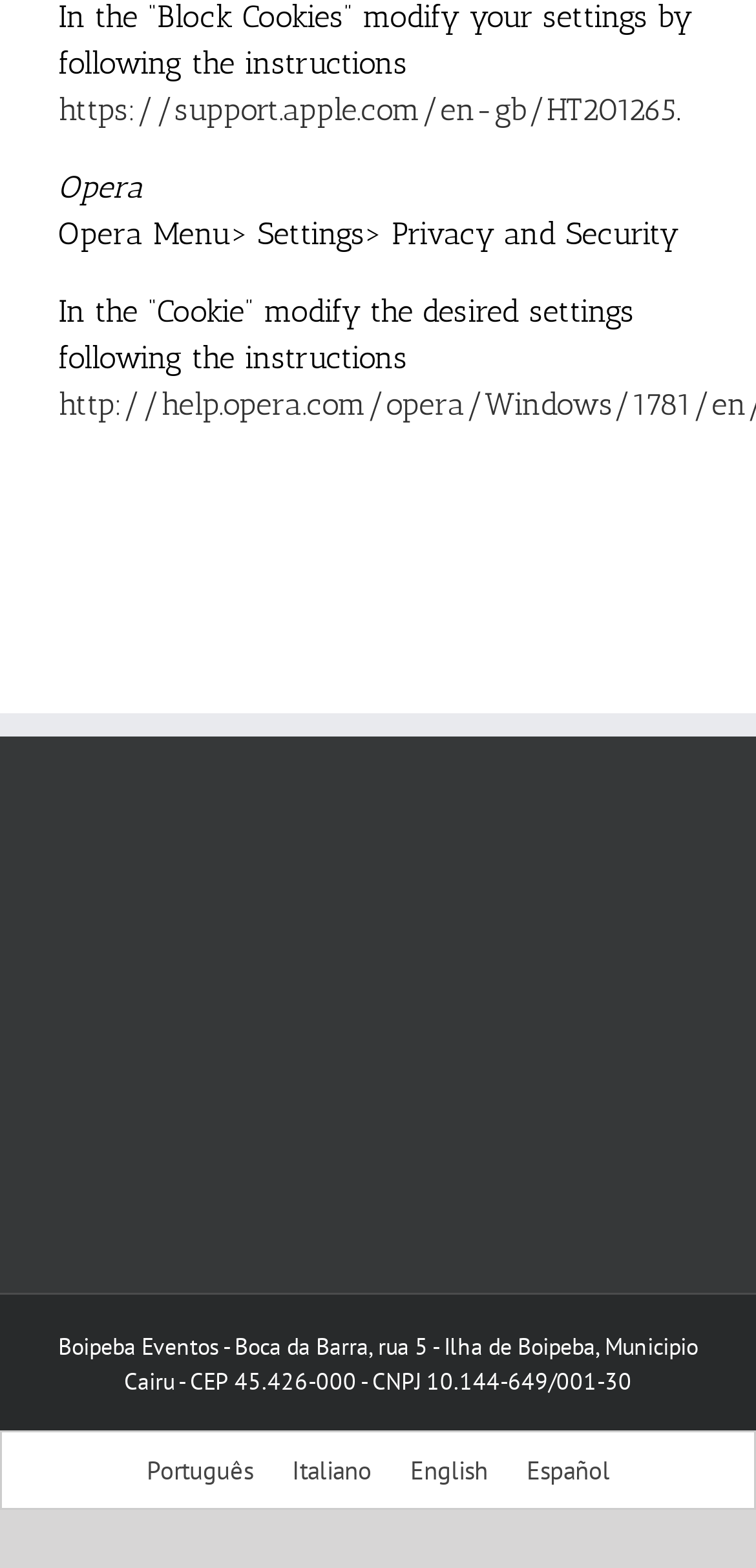What is the address mentioned in the StaticText?
Answer the question in a detailed and comprehensive manner.

I looked at the StaticText element on the webpage and found that it contains an address, which is 'Boipeba Eventos - Boca da Barra, rua 5 - Ilha de Boipeba, Municipio Cairu - CEP 45.426-000 - CNPJ 10.144-649/001-30'. The address part is 'Rua 5 - Ilha de Boipeba'.